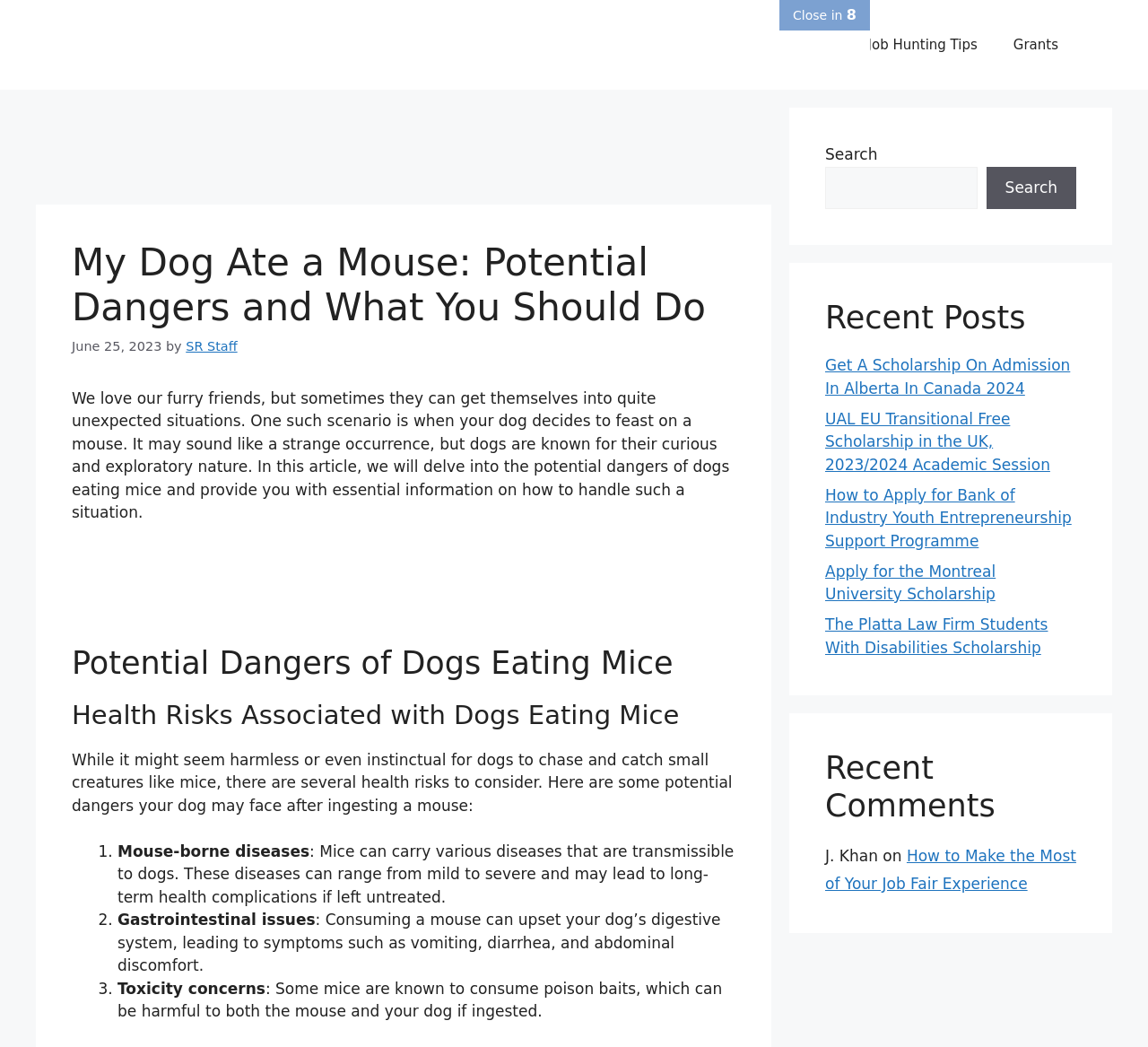Identify and extract the heading text of the webpage.

My Dog Ate a Mouse: Potential Dangers and What You Should Do